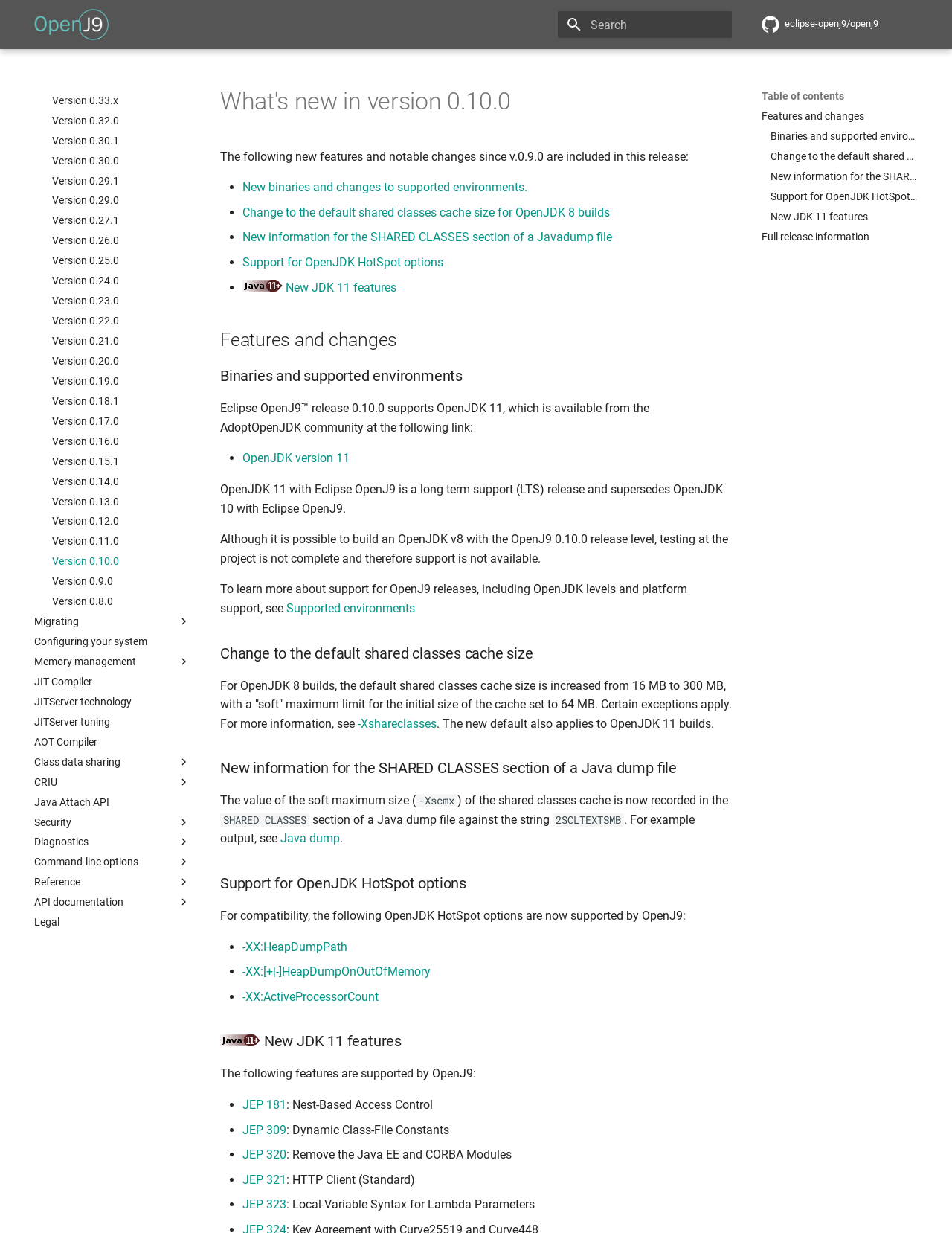Please determine the bounding box coordinates of the element to click on in order to accomplish the following task: "Check the table of contents". Ensure the coordinates are four float numbers ranging from 0 to 1, i.e., [left, top, right, bottom].

[0.791, 0.072, 0.97, 0.202]